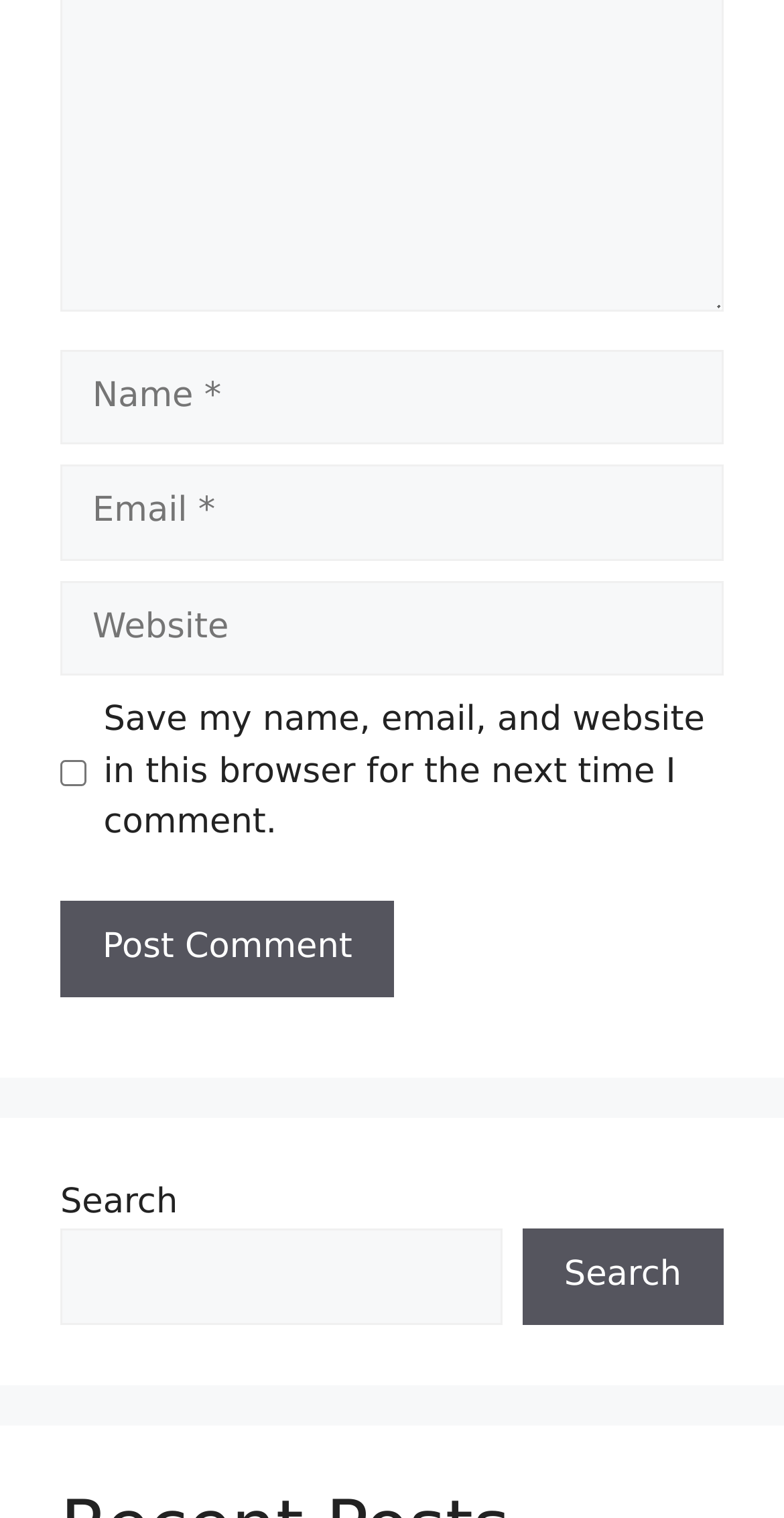Determine the bounding box for the HTML element described here: "parent_node: Comment name="email" placeholder="Email *"". The coordinates should be given as [left, top, right, bottom] with each number being a float between 0 and 1.

[0.077, 0.306, 0.923, 0.369]